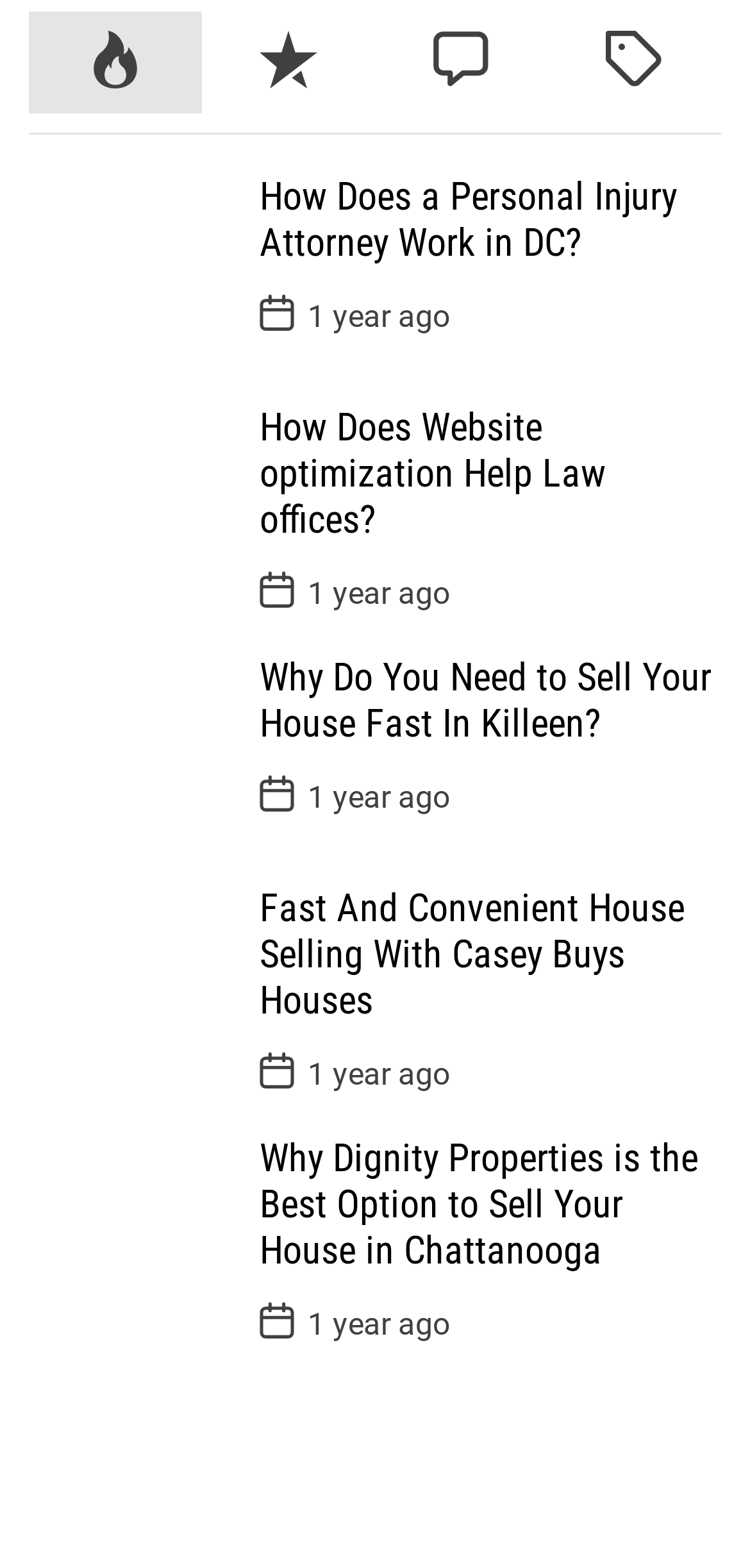Determine the bounding box coordinates of the area to click in order to meet this instruction: "Visit the newsblare logo".

None